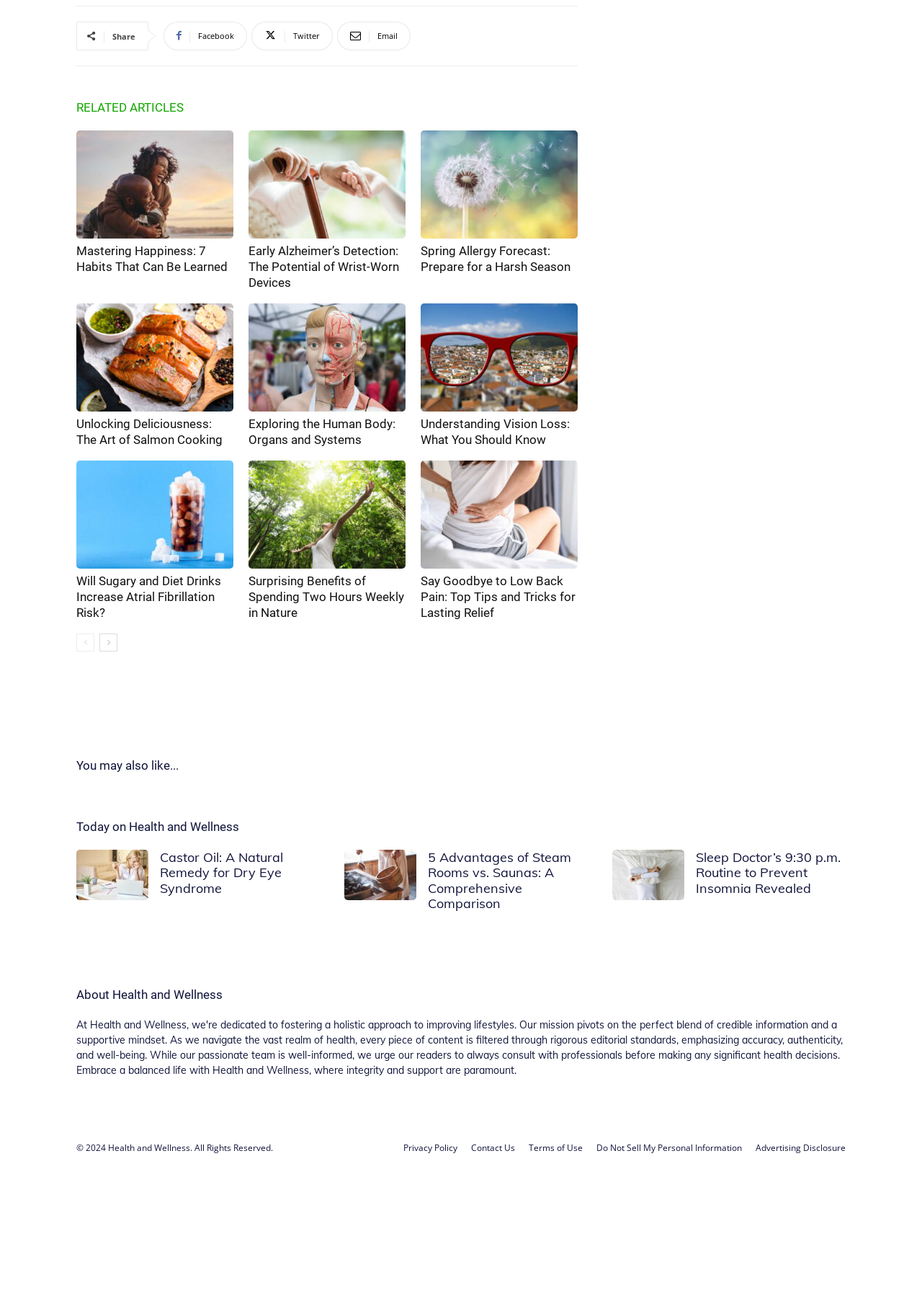Please determine the bounding box coordinates of the section I need to click to accomplish this instruction: "Contact Us".

[0.511, 0.867, 0.559, 0.877]